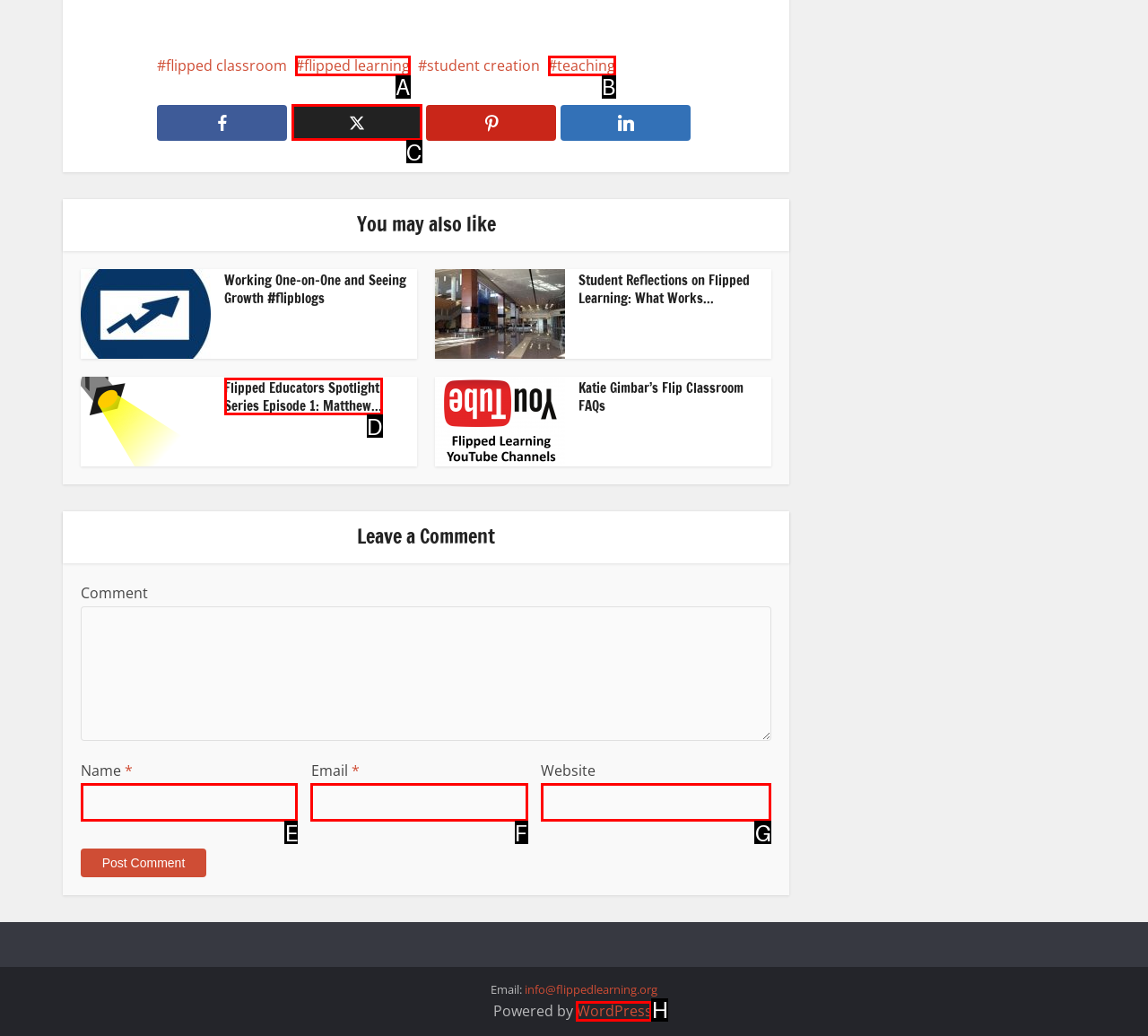Identify the bounding box that corresponds to: X
Respond with the letter of the correct option from the provided choices.

C